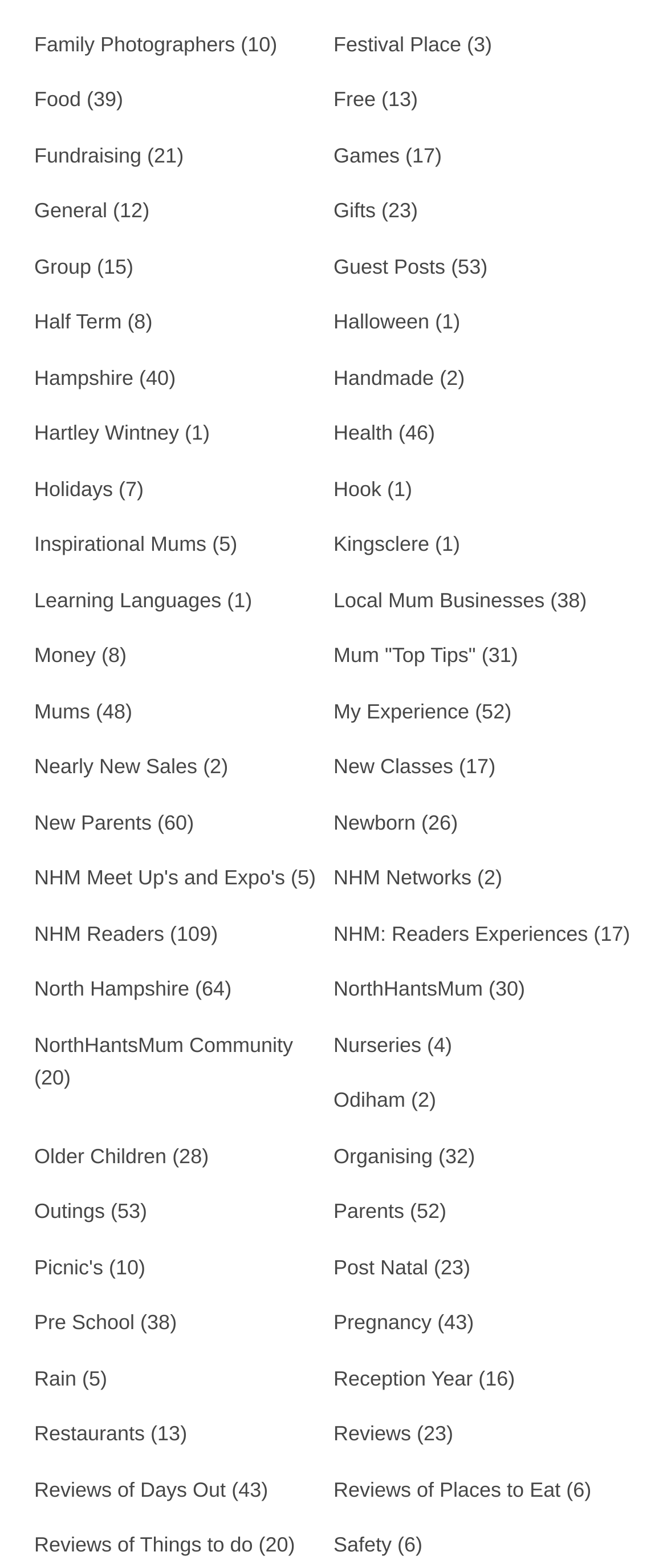Identify the bounding box coordinates for the UI element described as: "março 2021". The coordinates should be provided as four floats between 0 and 1: [left, top, right, bottom].

None